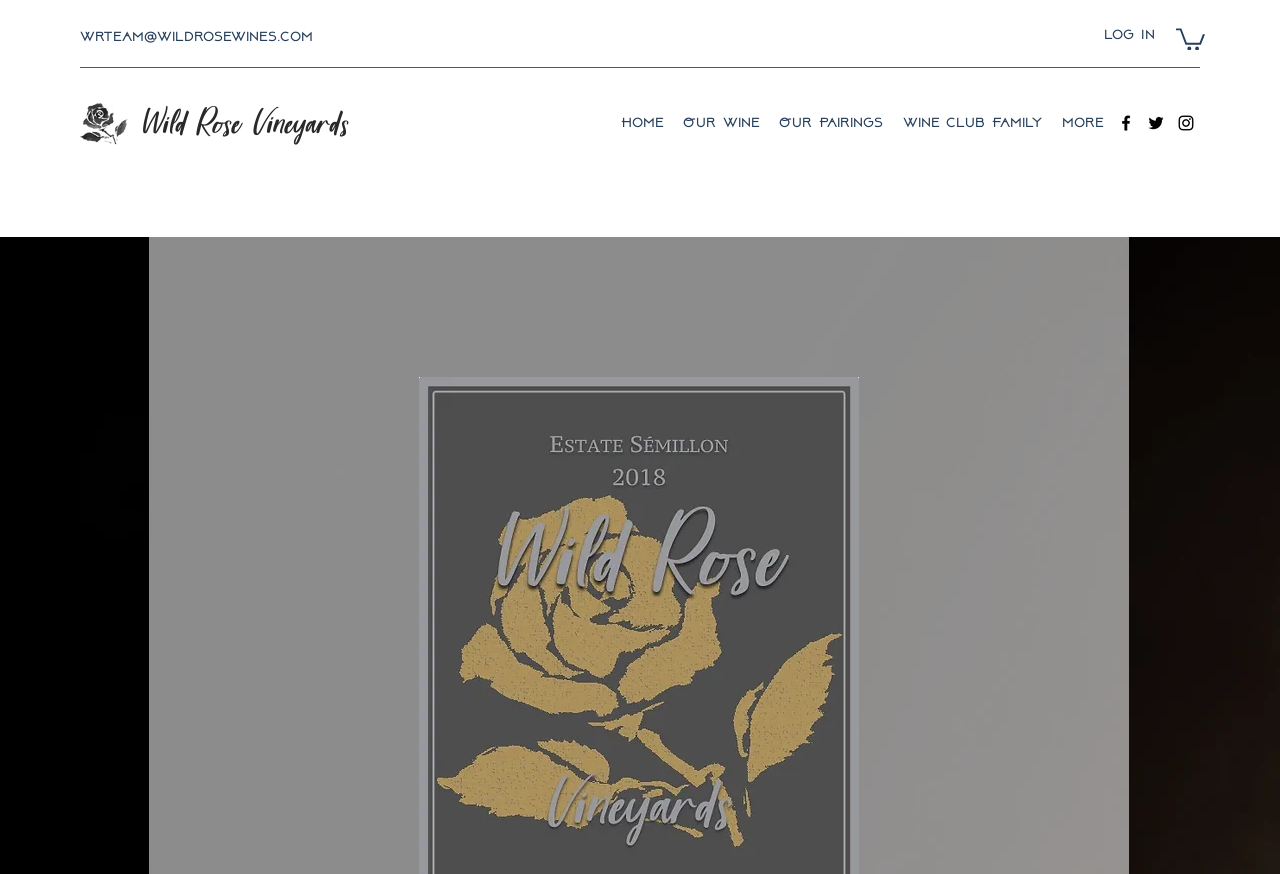Answer this question in one word or a short phrase: How many social media links are there?

3